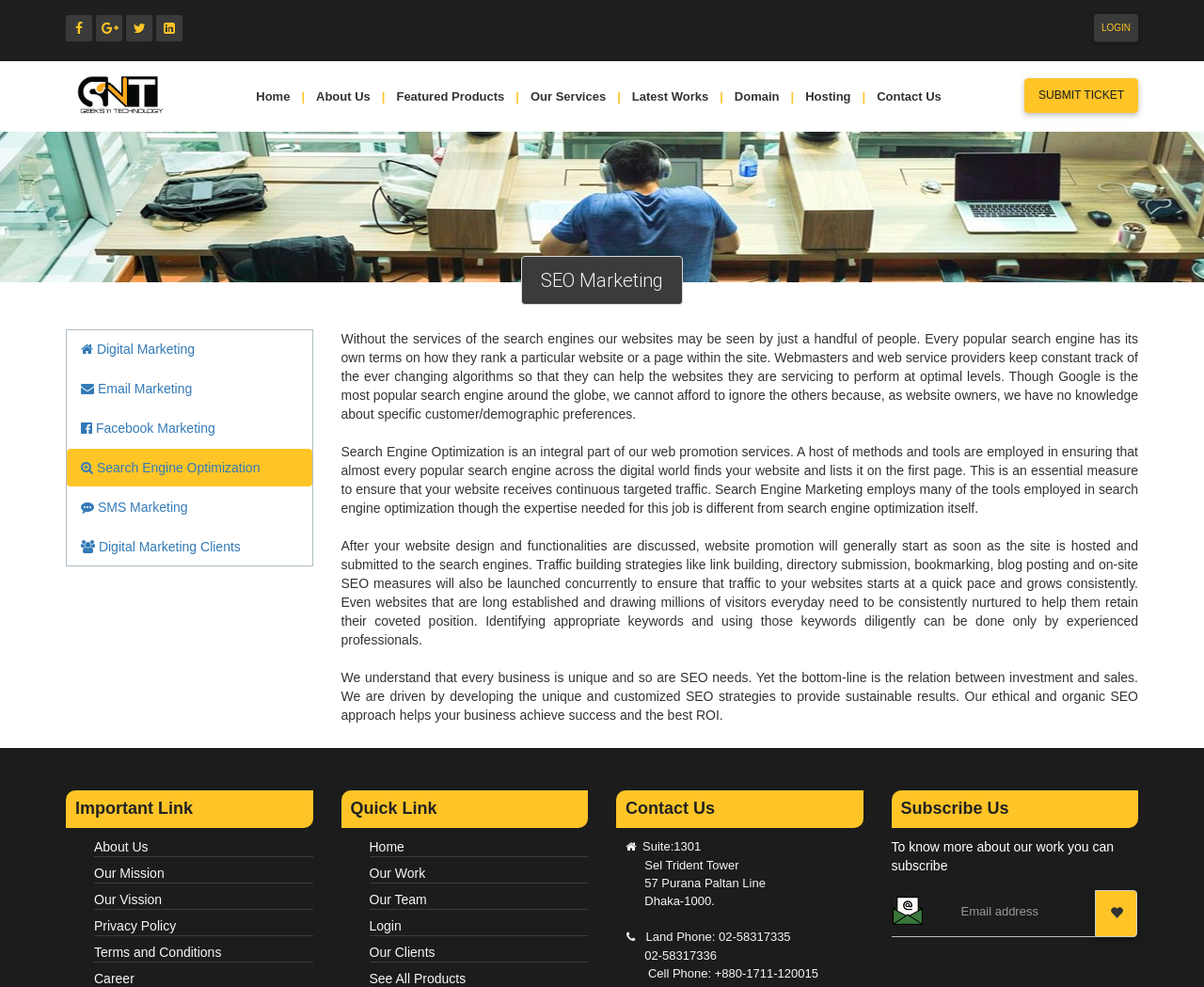Given the element description: "name="email" placeholder="Email address"", predict the bounding box coordinates of the UI element it refers to, using four float numbers between 0 and 1, i.e., [left, top, right, bottom].

[0.74, 0.898, 0.91, 0.949]